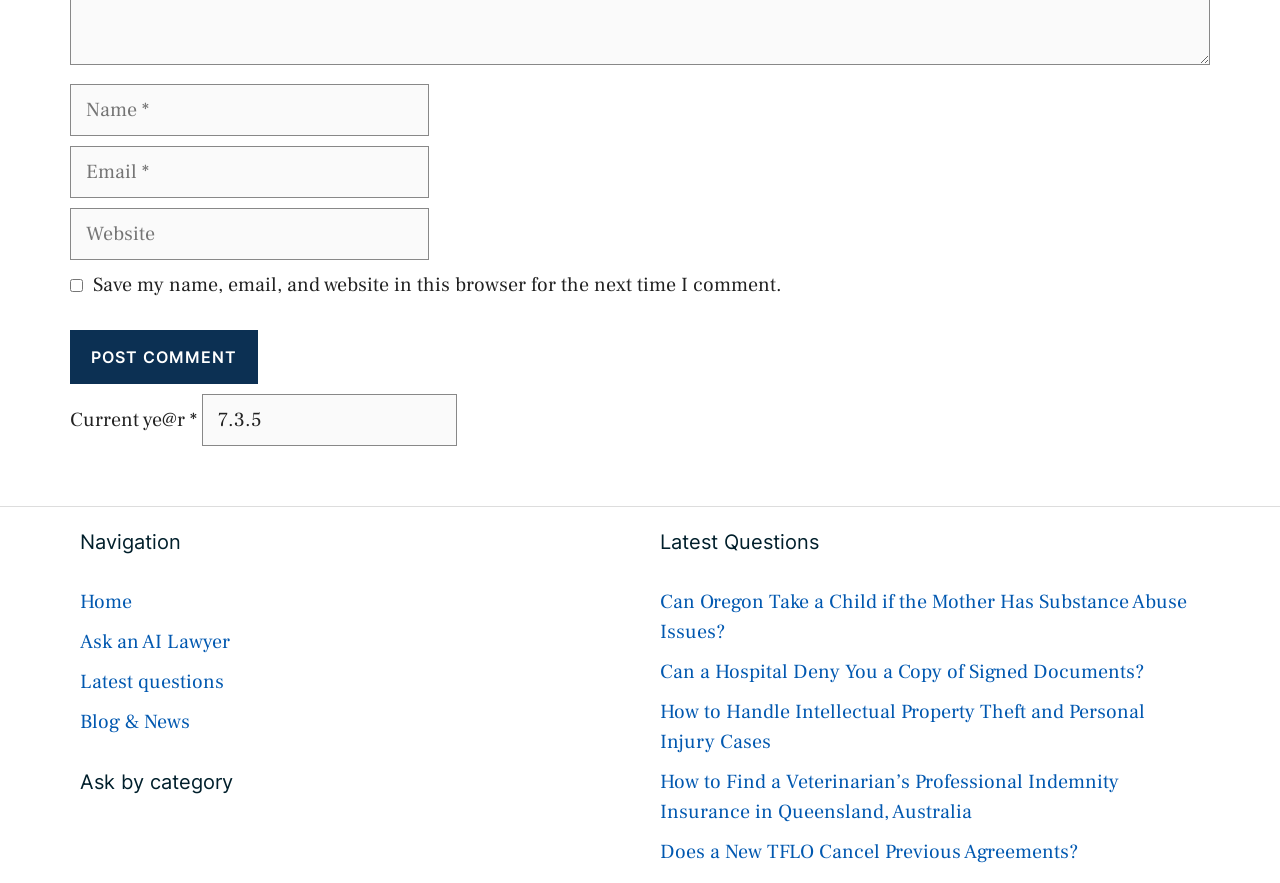Determine the bounding box coordinates for the HTML element mentioned in the following description: "parent_node: Comment name="email" placeholder="Email *"". The coordinates should be a list of four floats ranging from 0 to 1, represented as [left, top, right, bottom].

[0.055, 0.165, 0.335, 0.224]